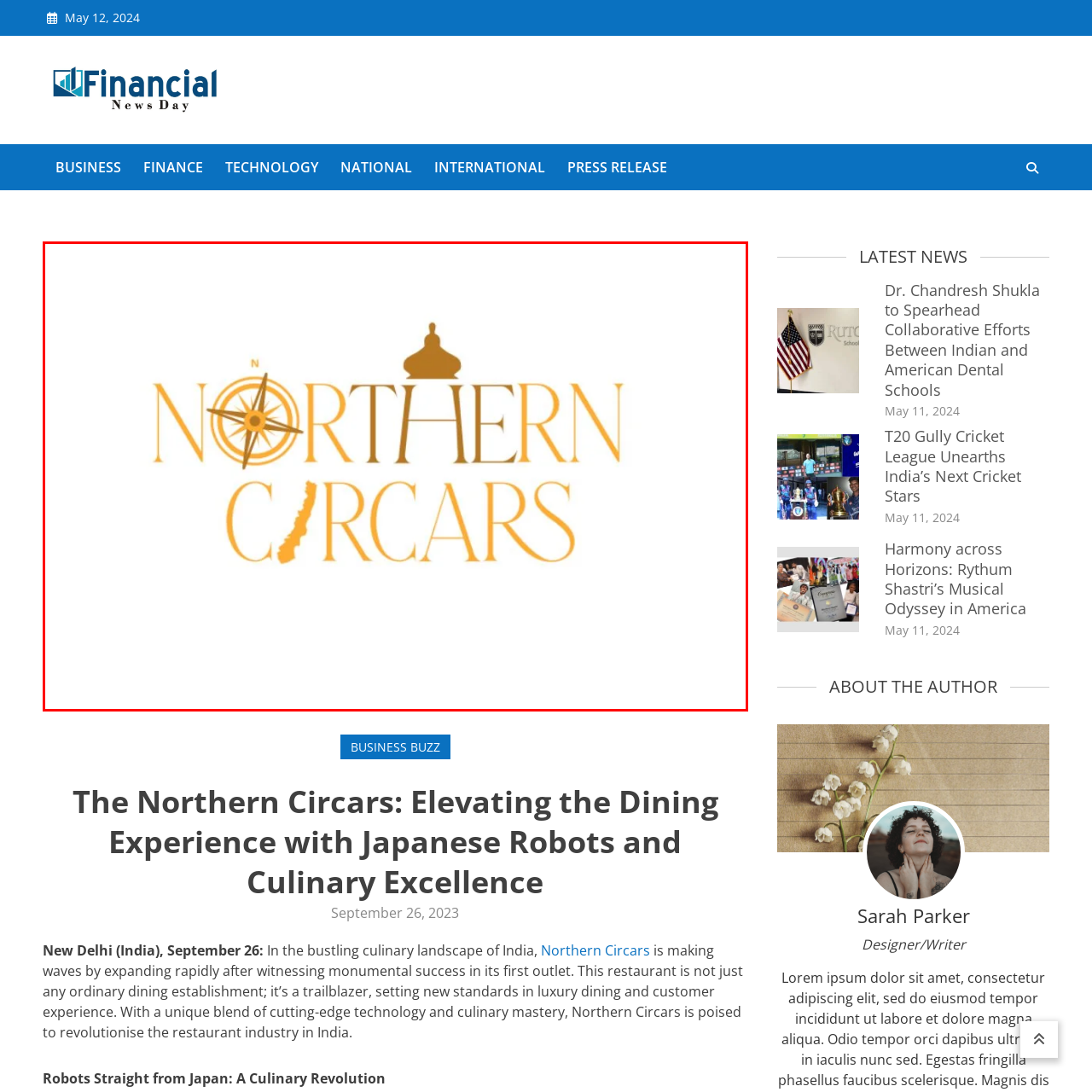Please examine the image within the red bounding box and provide an answer to the following question using a single word or phrase:
What symbolizes direction and exploration?

Compass design